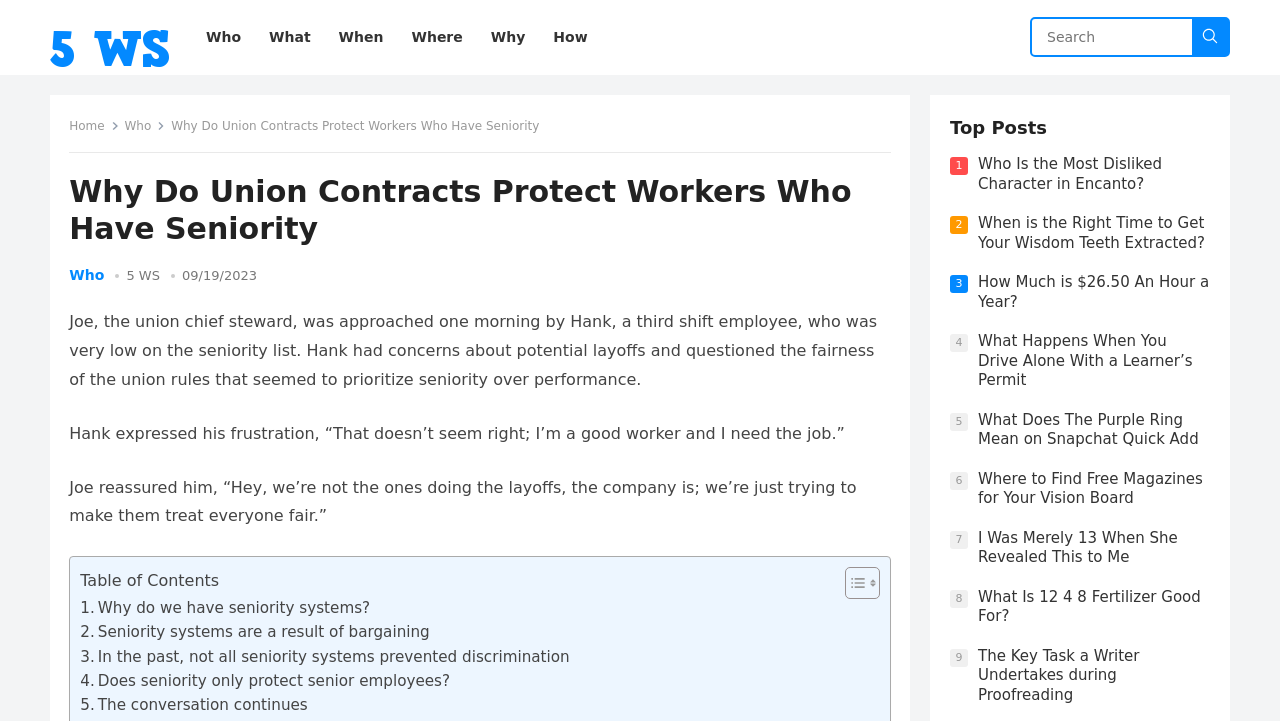Locate the heading on the webpage and return its text.

Why Do Union Contracts Protect Workers Who Have Seniority